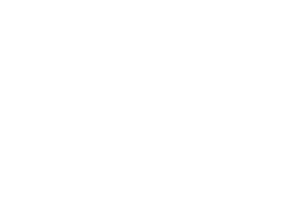What is emphasized in the modern student-friendly lifestyle?
Based on the image, answer the question with as much detail as possible.

The caption states that the icon symbolizes various features available to residents, emphasizing a modern and student-friendly lifestyle, which implies that the emphasis is on the various features provided.